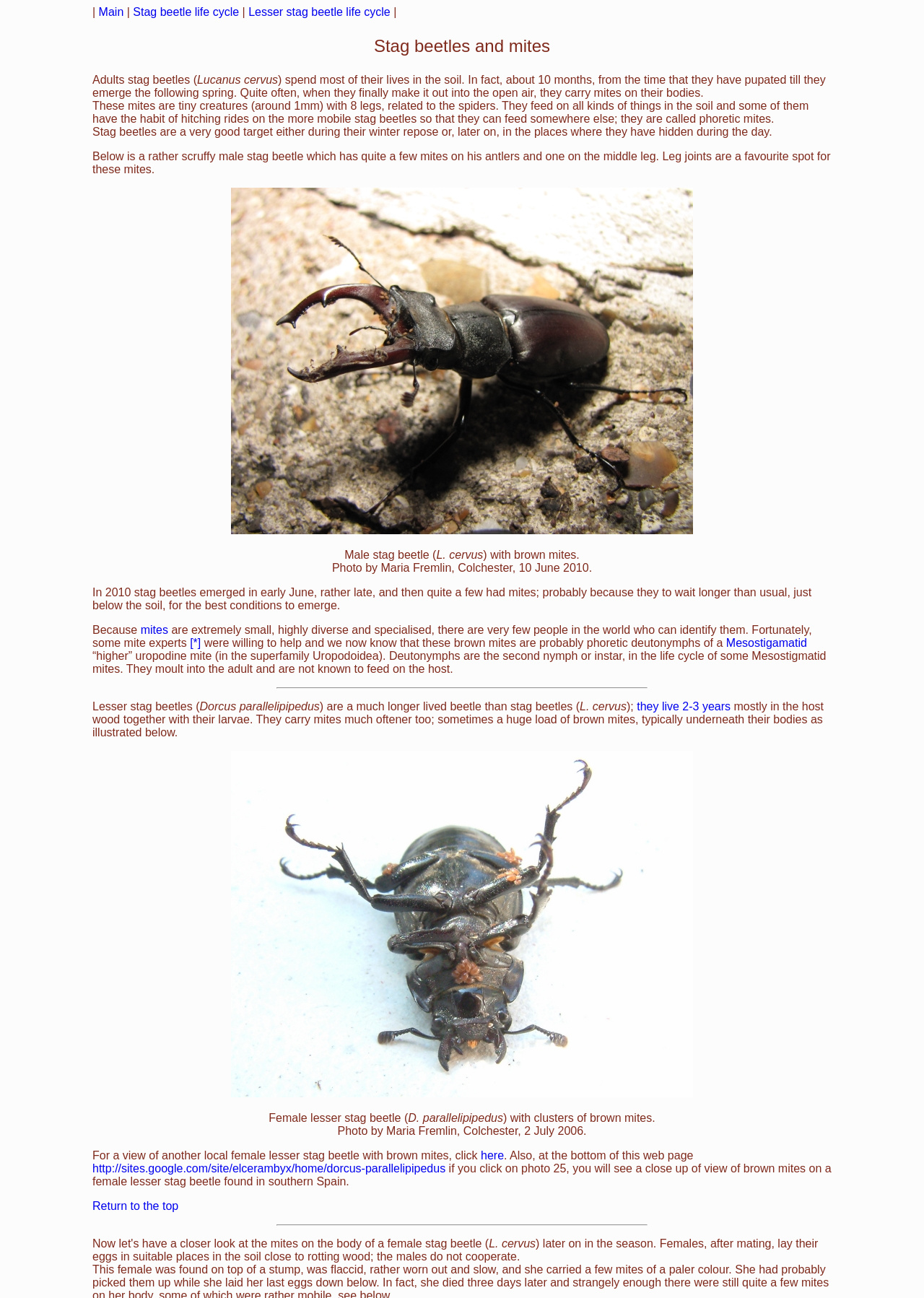Based on the element description, predict the bounding box coordinates (top-left x, top-left y, bottom-right x, bottom-right y) for the UI element in the screenshot: Lesser stag beetle life cycle

[0.269, 0.004, 0.422, 0.014]